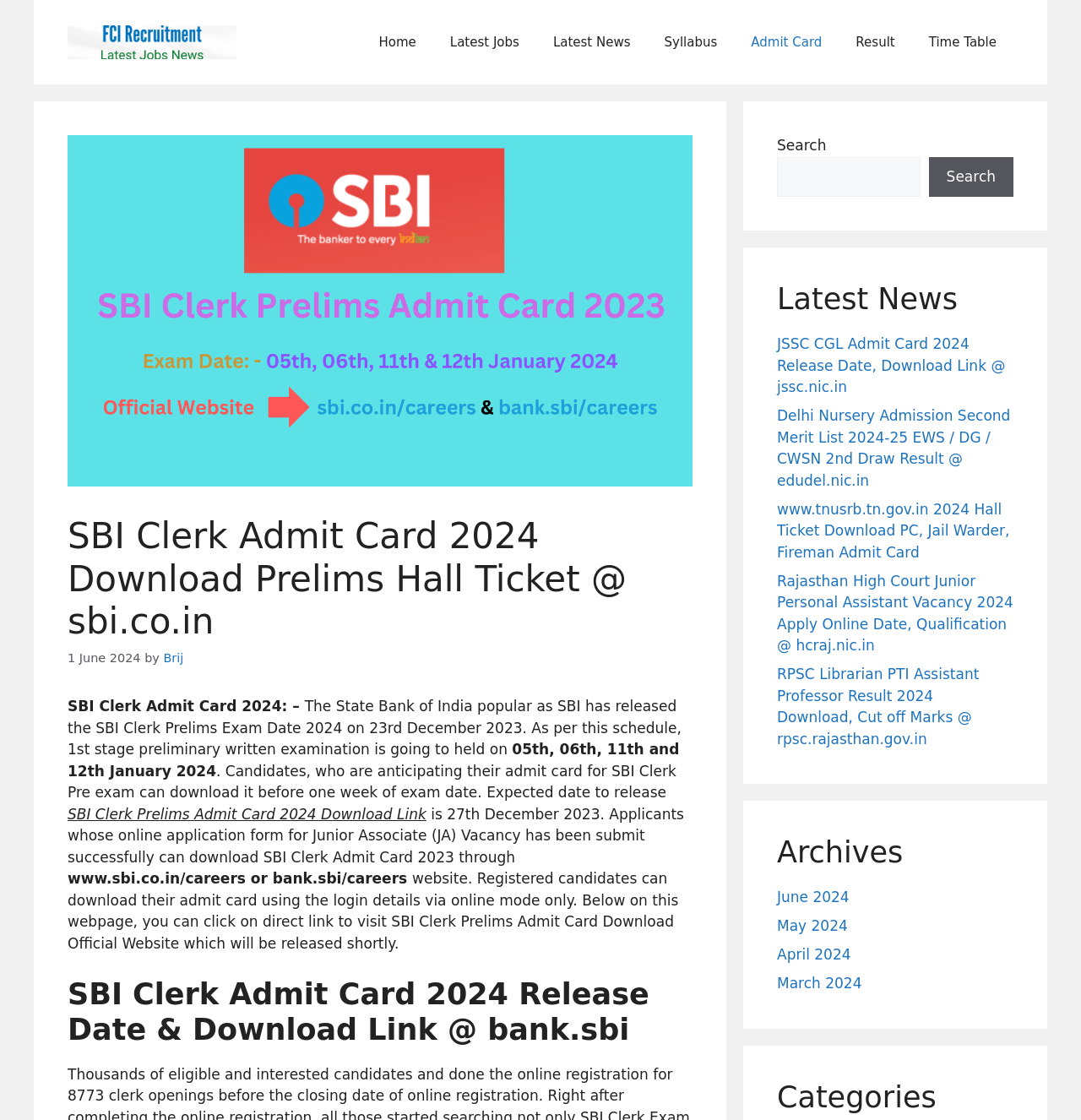Create an elaborate caption that covers all aspects of the webpage.

The webpage is about SBI Clerk Admit Card 2024, with a focus on providing information about the exam date, admit card release date, and download link. At the top, there is a banner with a link to the website "fciregionaljobs.com" and an image. Below the banner, there is a navigation menu with links to different sections of the website, including "Home", "Latest Jobs", "Latest News", "Syllabus", "Admit Card", "Result", and "Time Table".

The main content of the webpage is divided into sections. The first section has a heading "SBI Clerk Admit Card 2024 Download Prelims Hall Ticket @ sbi.co.in" and provides information about the exam date, which is scheduled to be held on 05th, 06th, 11th, and 12th January 2024. The section also mentions that candidates can download their admit card from the official website www.sbi.co.in/careers or bank.sbi/careers.

Below this section, there is a search bar with a search button. On the right side of the search bar, there are three complementary sections. The first section has a heading "Latest News" and lists several news articles related to job admissions and exams. The second section has a heading "Archives" and lists links to previous months, from June 2024 to March 2024. The third section has a heading "Categories" but does not have any content.

Throughout the webpage, there are several links to other websites and webpages, including the official website of SBI and other job-related websites. The webpage also has several images, including an image of the SBI Clerk Admit Card 2024.